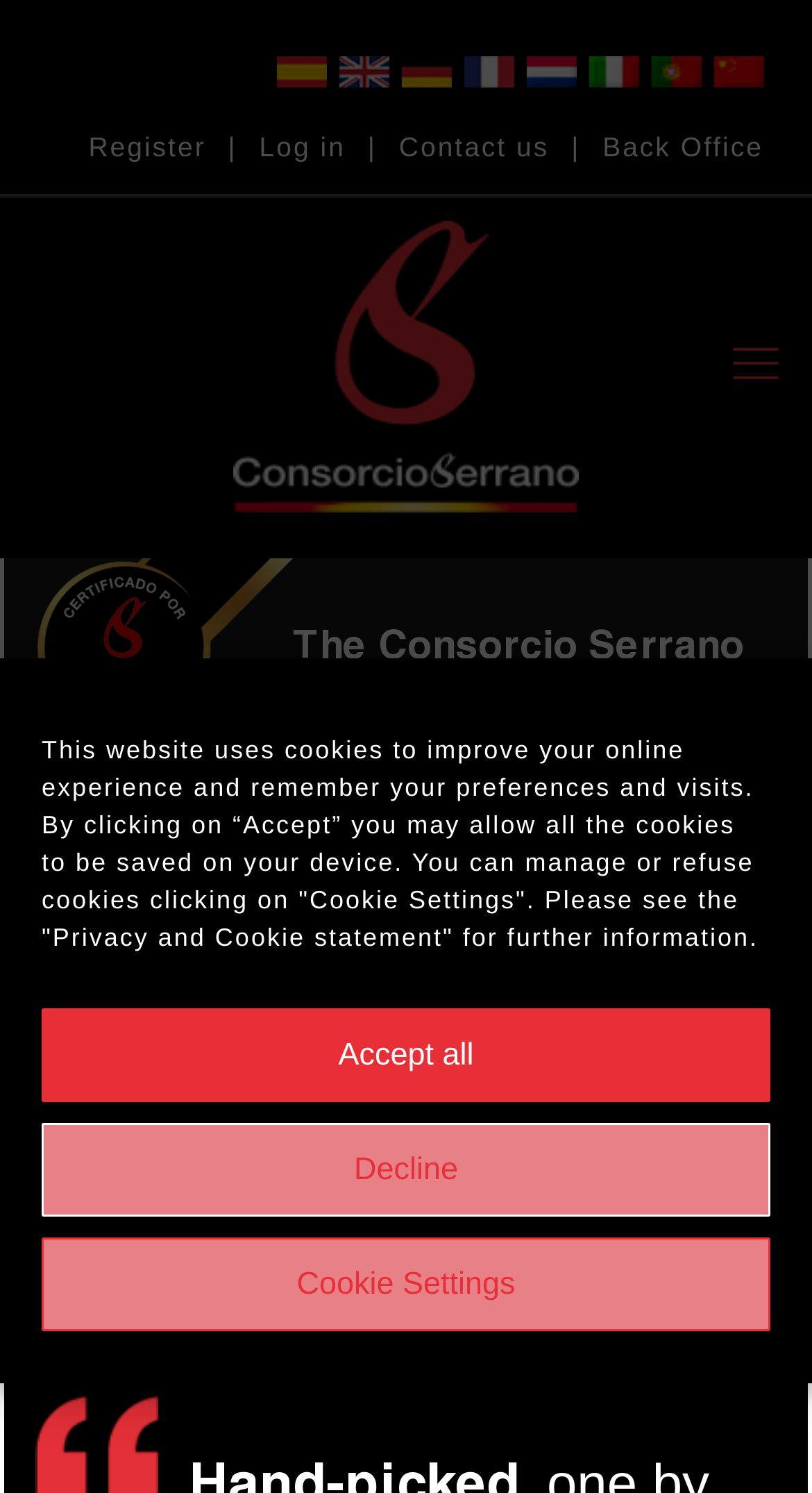Could you locate the bounding box coordinates for the section that should be clicked to accomplish this task: "View the certificate".

[0.043, 0.374, 0.361, 0.523]